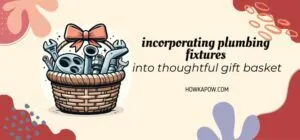What is the purpose of the illustration?
Please use the image to deliver a detailed and complete answer.

The caption implies that the illustration is meant to inspire readers to think creatively about gift-giving, by incorporating practical items like plumbing fixtures into a thoughtful and personalized gift basket.